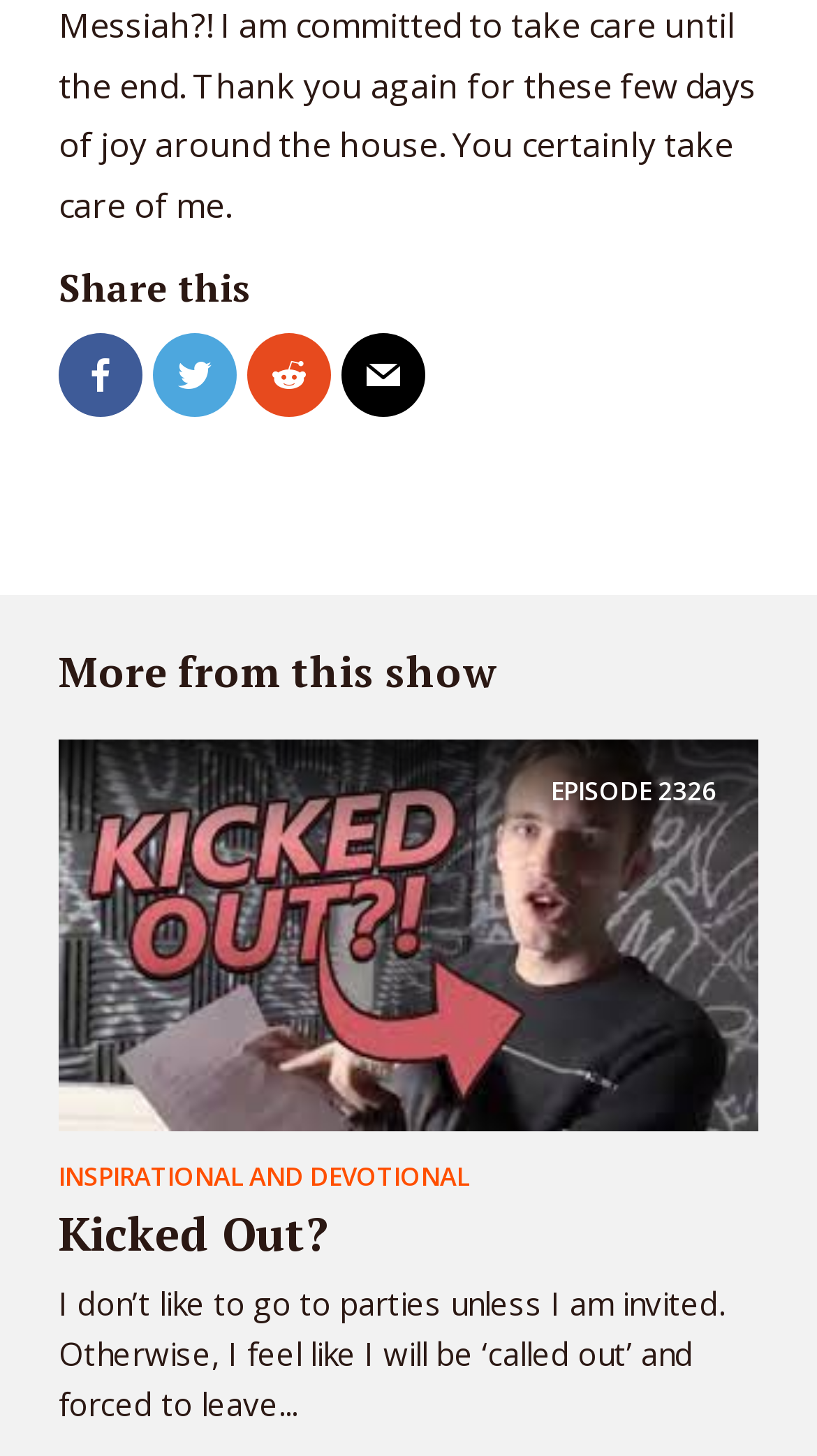Provide the bounding box coordinates of the section that needs to be clicked to accomplish the following instruction: "Share this."

[0.072, 0.183, 0.928, 0.214]